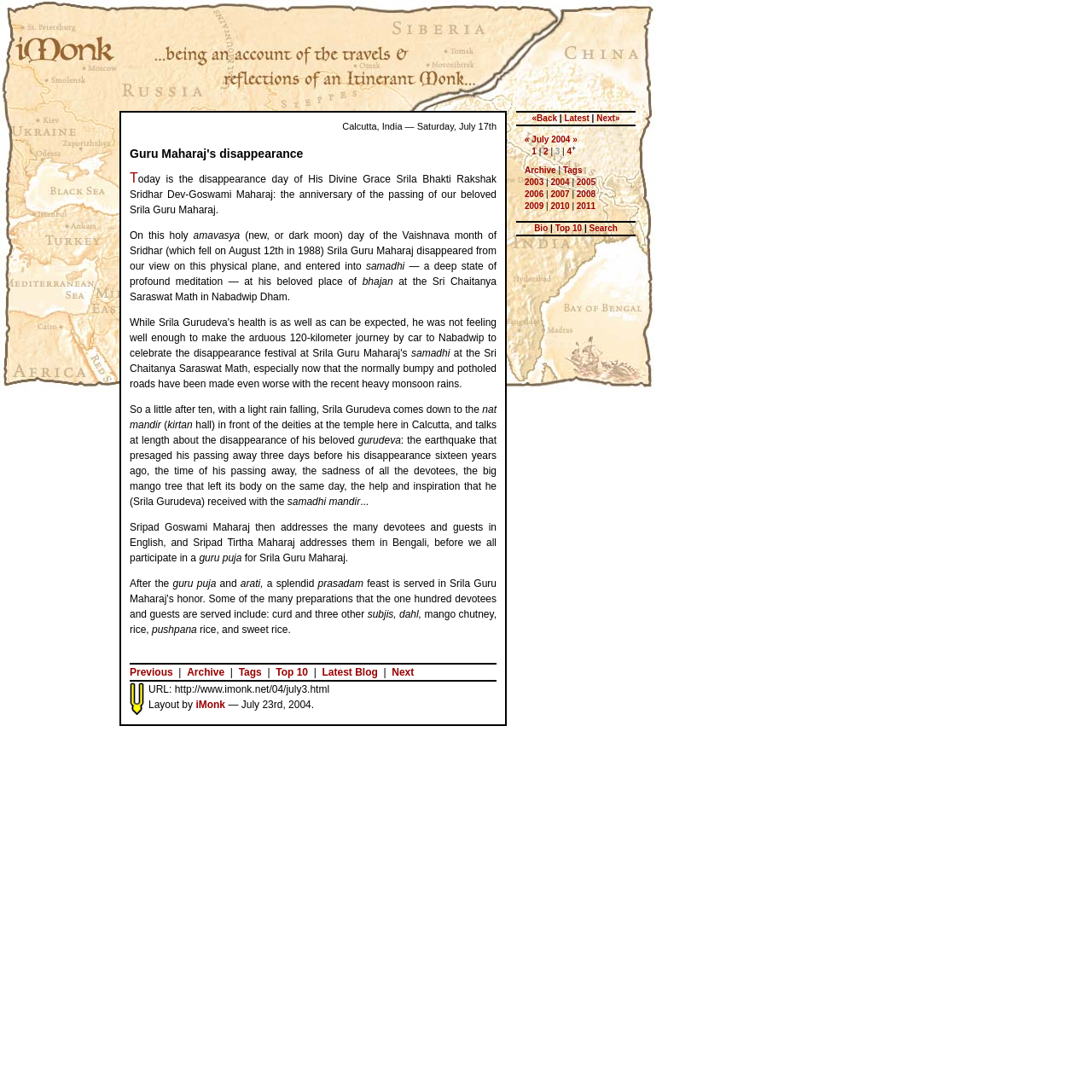Extract the bounding box of the UI element described as: "Latest Blog".

[0.295, 0.61, 0.346, 0.621]